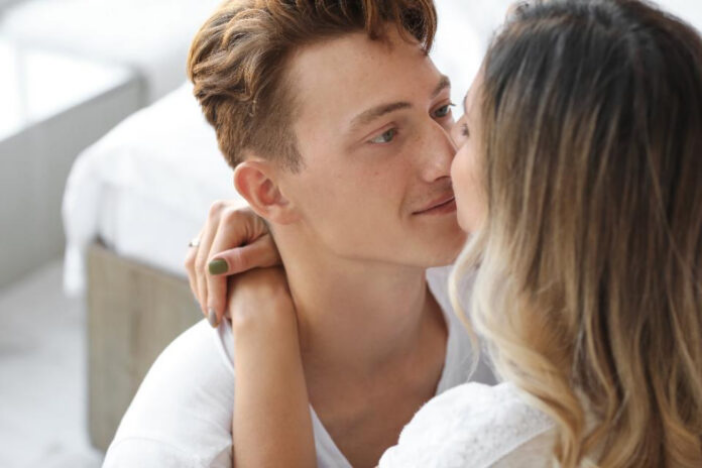What is the theme of the accompanying article?
Please answer the question with as much detail as possible using the screenshot.

The theme of the accompanying article is exploring the complexities of relationships, as suggested by the title 'When Your Boyfriend Stops Loving You: What to Do', which likely addresses emotional dynamics and communication within partnerships.